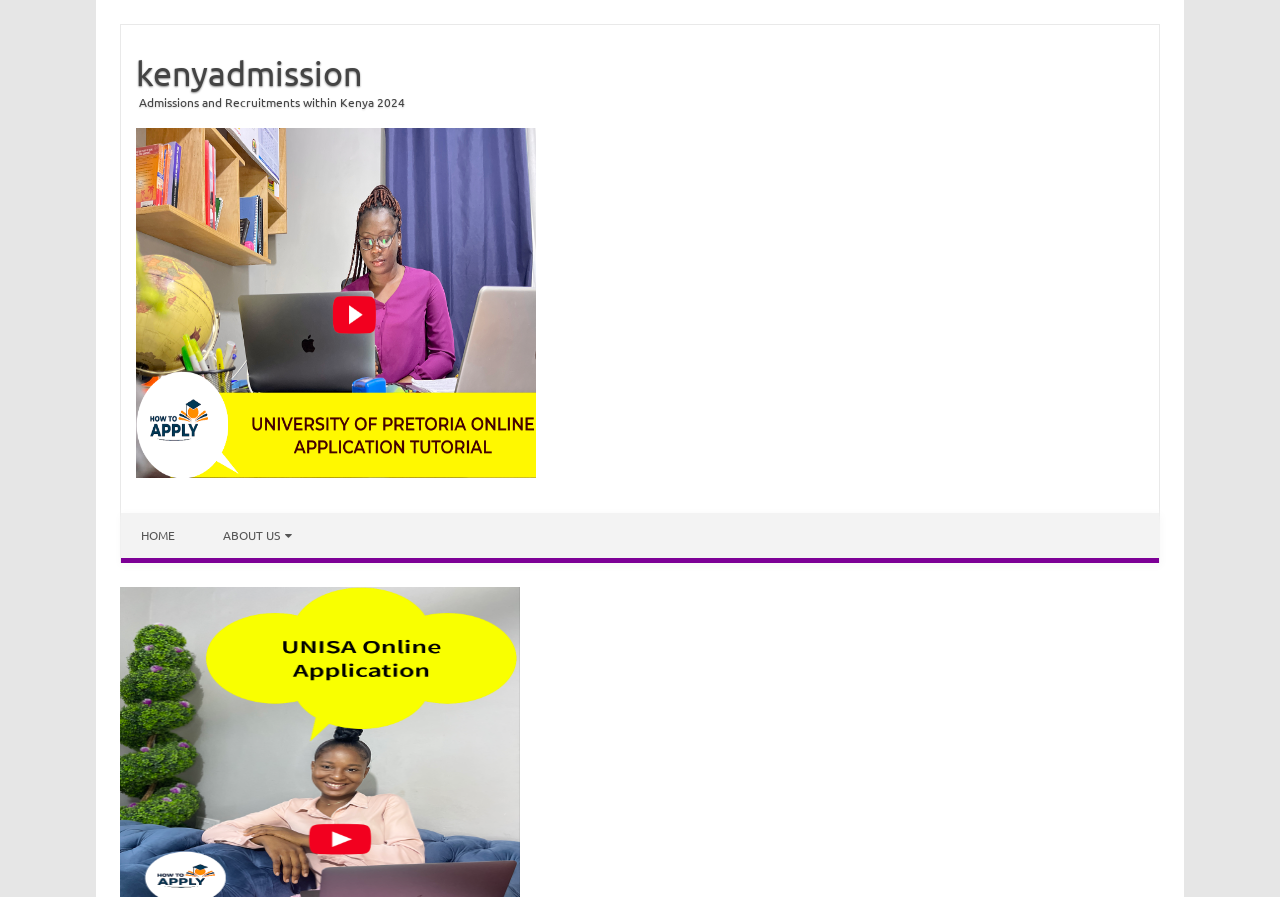Identify the bounding box coordinates for the UI element that matches this description: "kenyadmission".

[0.095, 0.059, 0.284, 0.104]